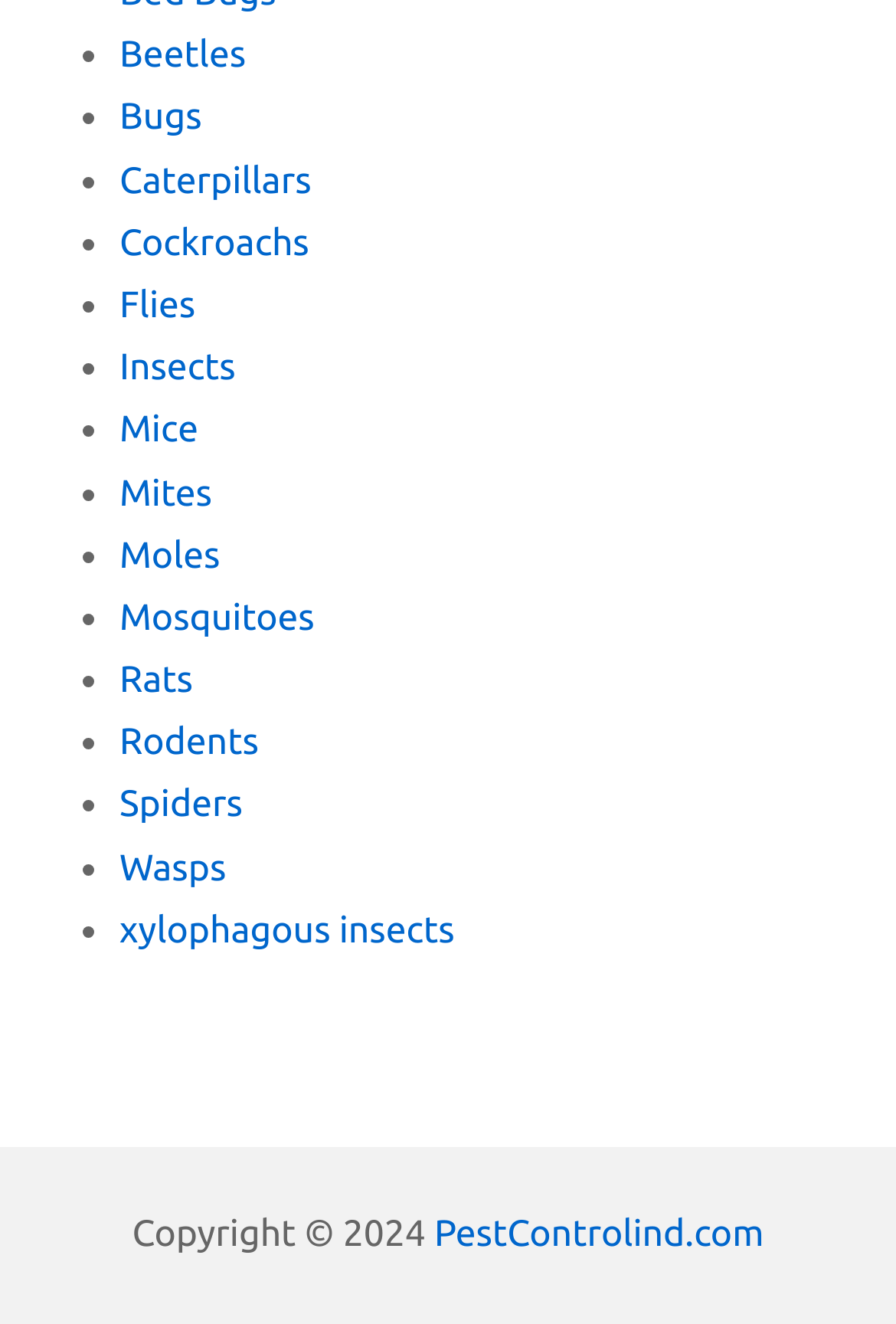Locate the UI element that matches the description Rats in the webpage screenshot. Return the bounding box coordinates in the format (top-left x, top-left y, bottom-right x, bottom-right y), with values ranging from 0 to 1.

[0.133, 0.498, 0.215, 0.53]